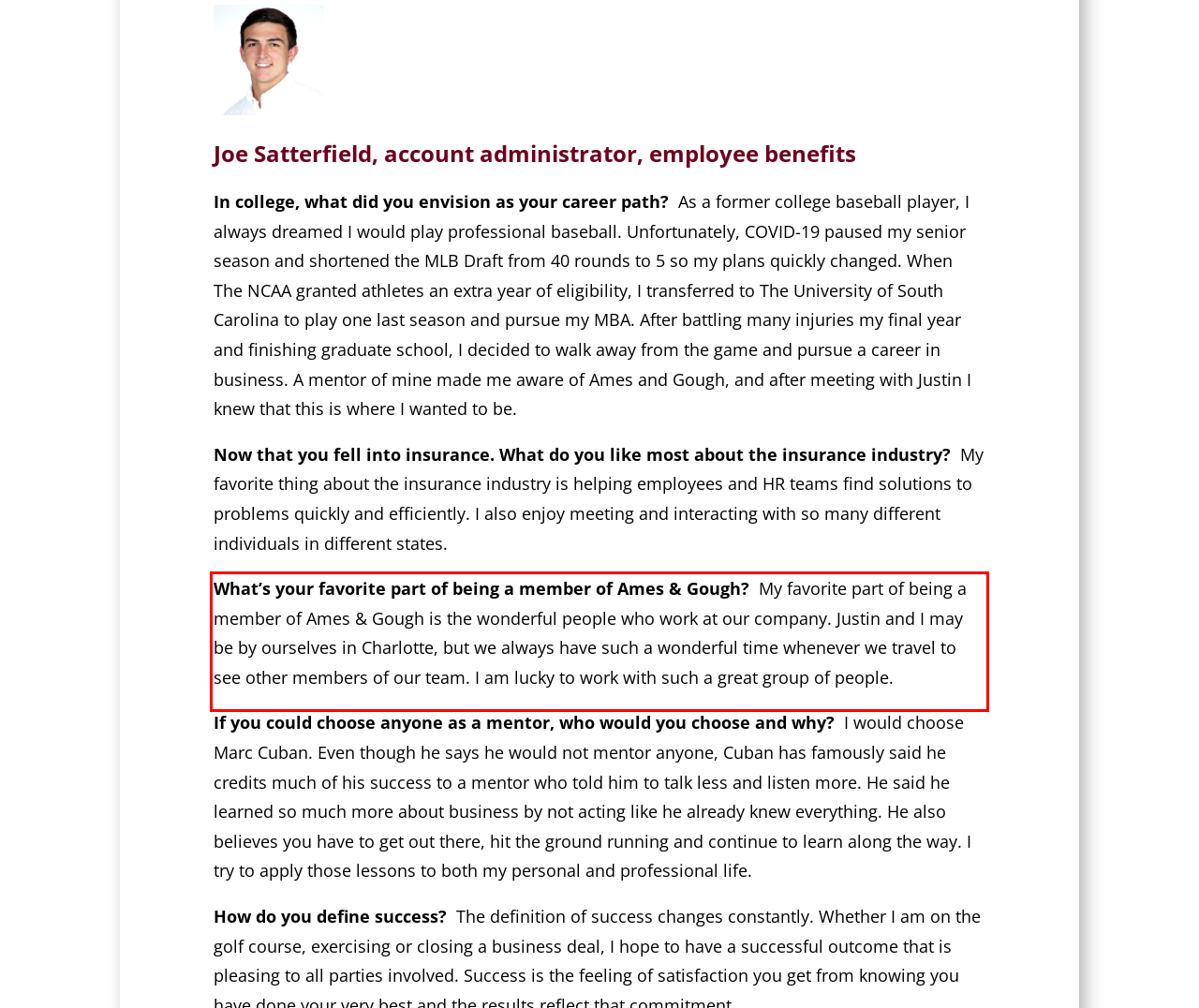You have a webpage screenshot with a red rectangle surrounding a UI element. Extract the text content from within this red bounding box.

What’s your favorite part of being a member of Ames & Gough? My favorite part of being a member of Ames & Gough is the wonderful people who work at our company. Justin and I may be by ourselves in Charlotte, but we always have such a wonderful time whenever we travel to see other members of our team. I am lucky to work with such a great group of people.